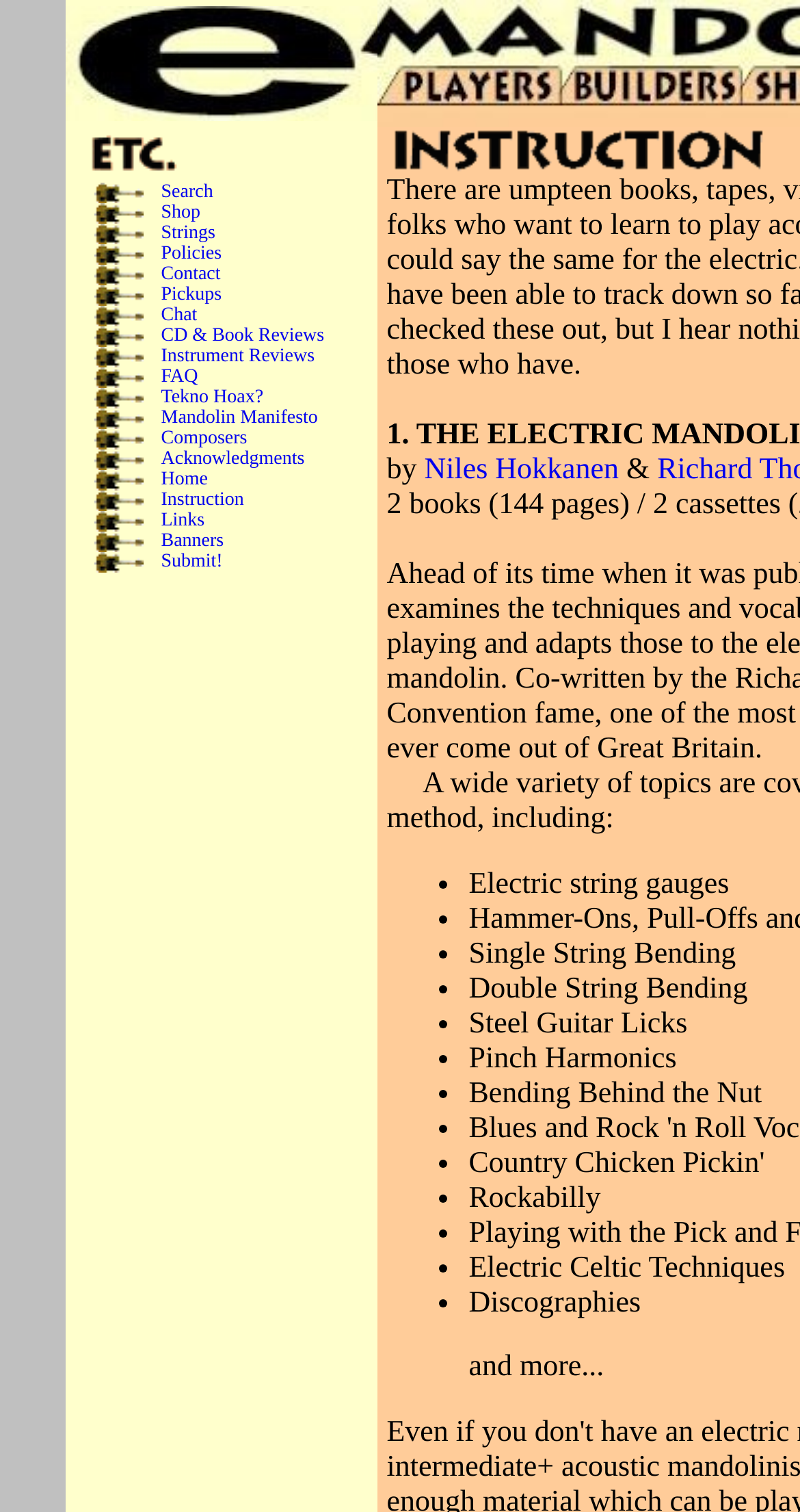What is the last item in the menu?
Using the image as a reference, give an elaborate response to the question.

I looked at the last LayoutTableRow element and found the last LayoutTableCell element with a link element inside it. The text of this link element is 'Home', which is the last item in the menu.